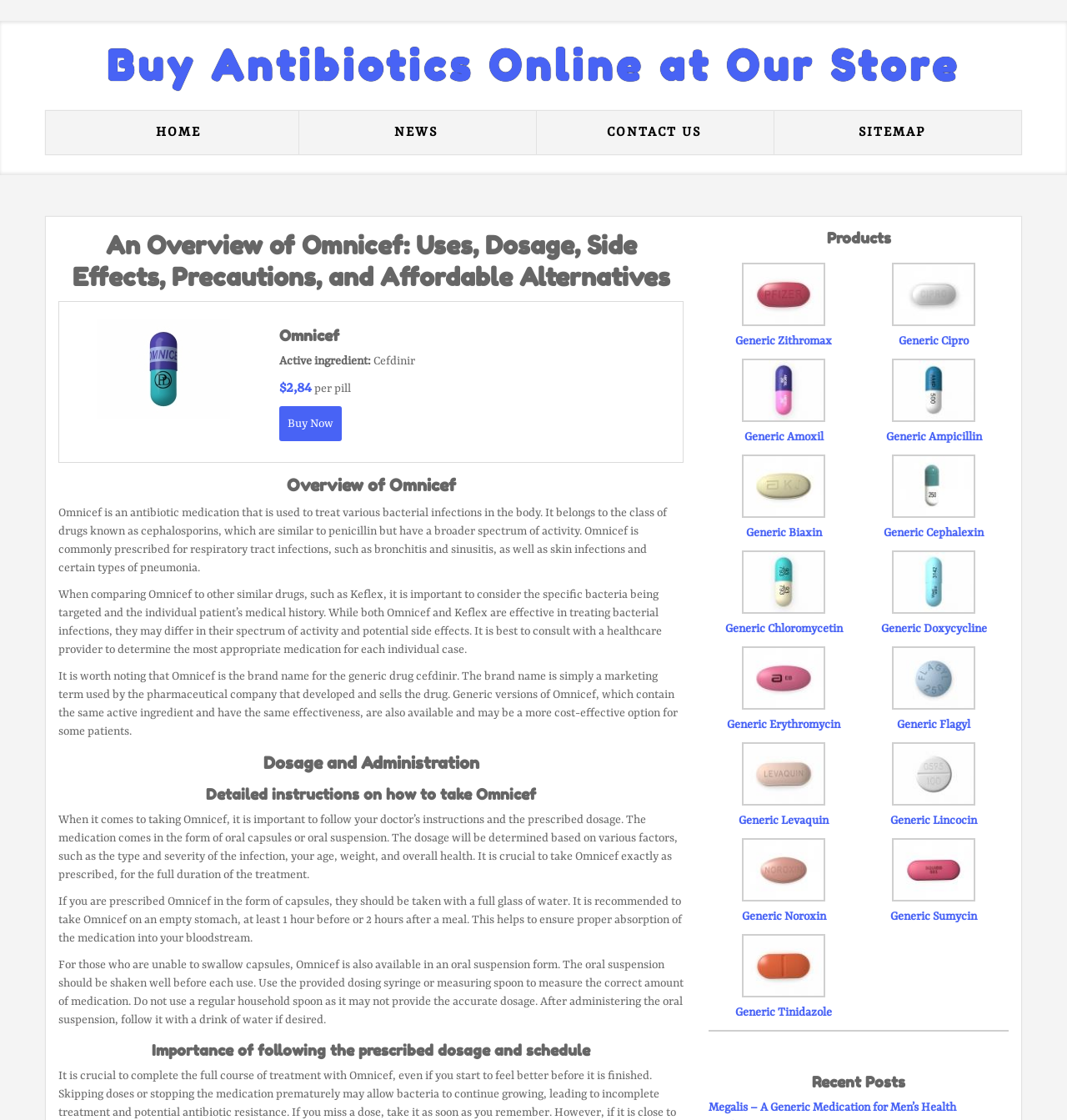Find the bounding box coordinates of the element you need to click on to perform this action: 'Check Generic Cipro information'. The coordinates should be represented by four float values between 0 and 1, in the format [left, top, right, bottom].

[0.842, 0.299, 0.908, 0.31]